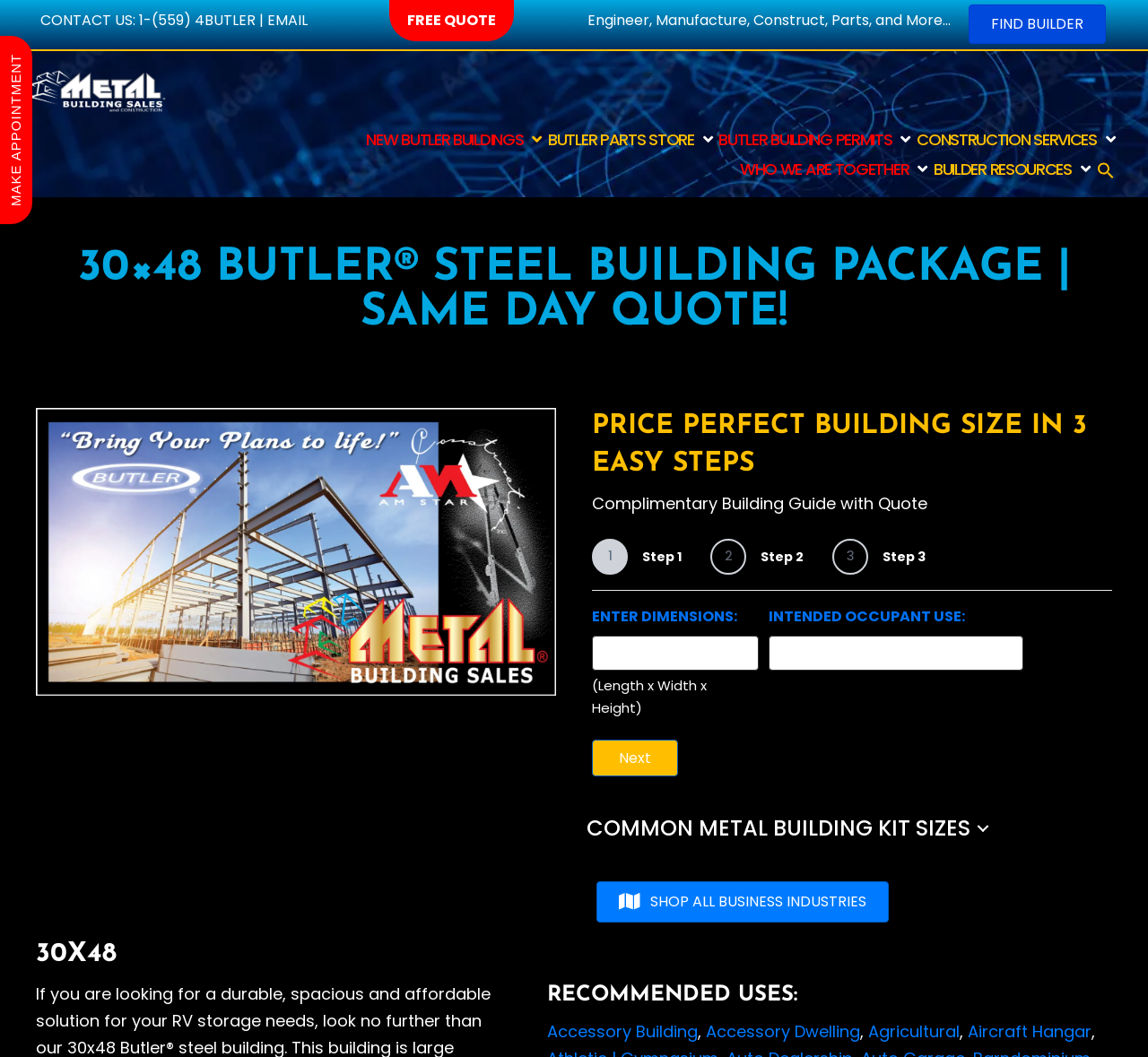What is the name of the company's parts store?
Using the image, provide a concise answer in one word or a short phrase.

BUTLER PARTS STORE